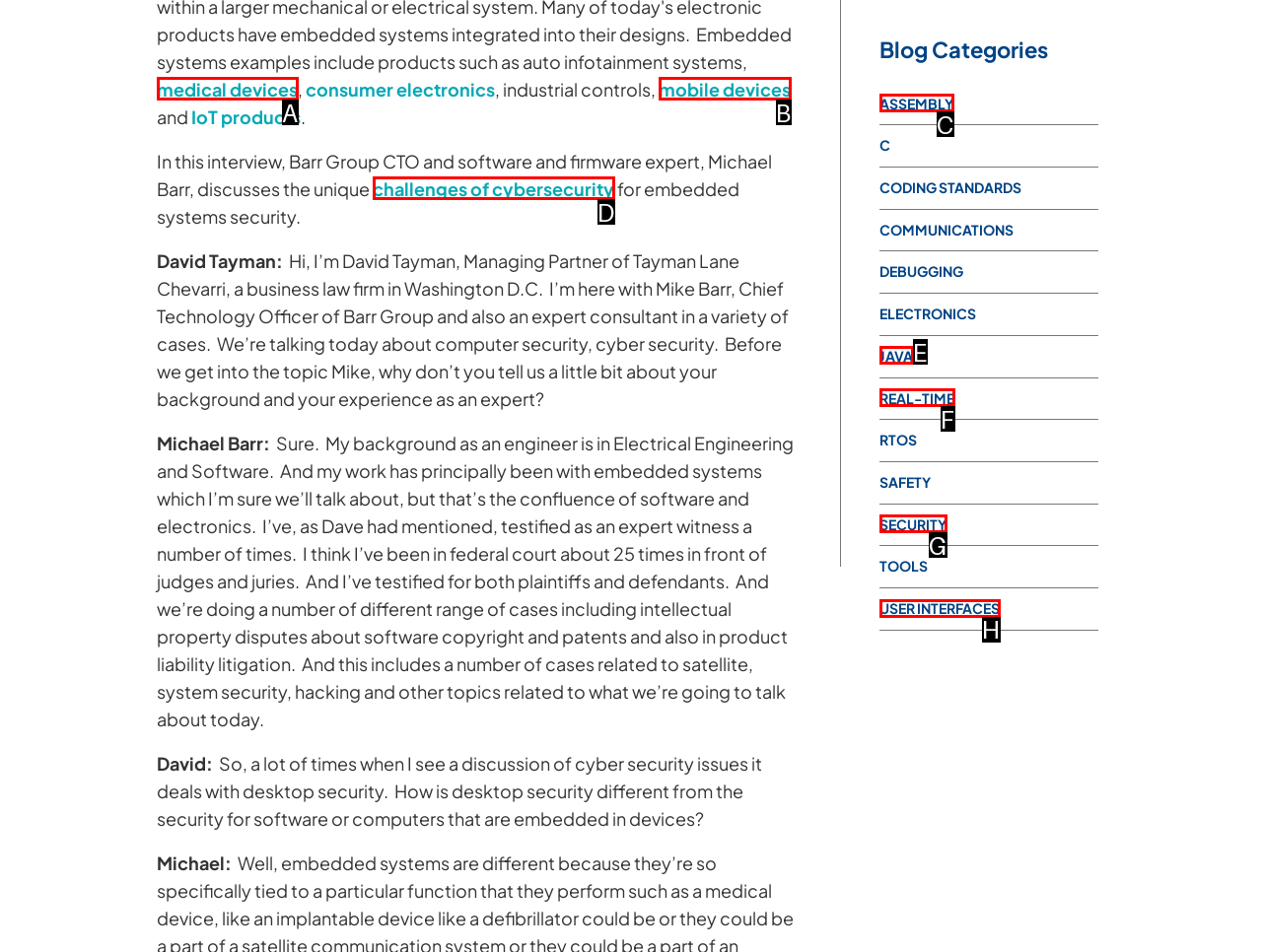Match the following description to a UI element: challenges of cybersecurity
Provide the letter of the matching option directly.

D